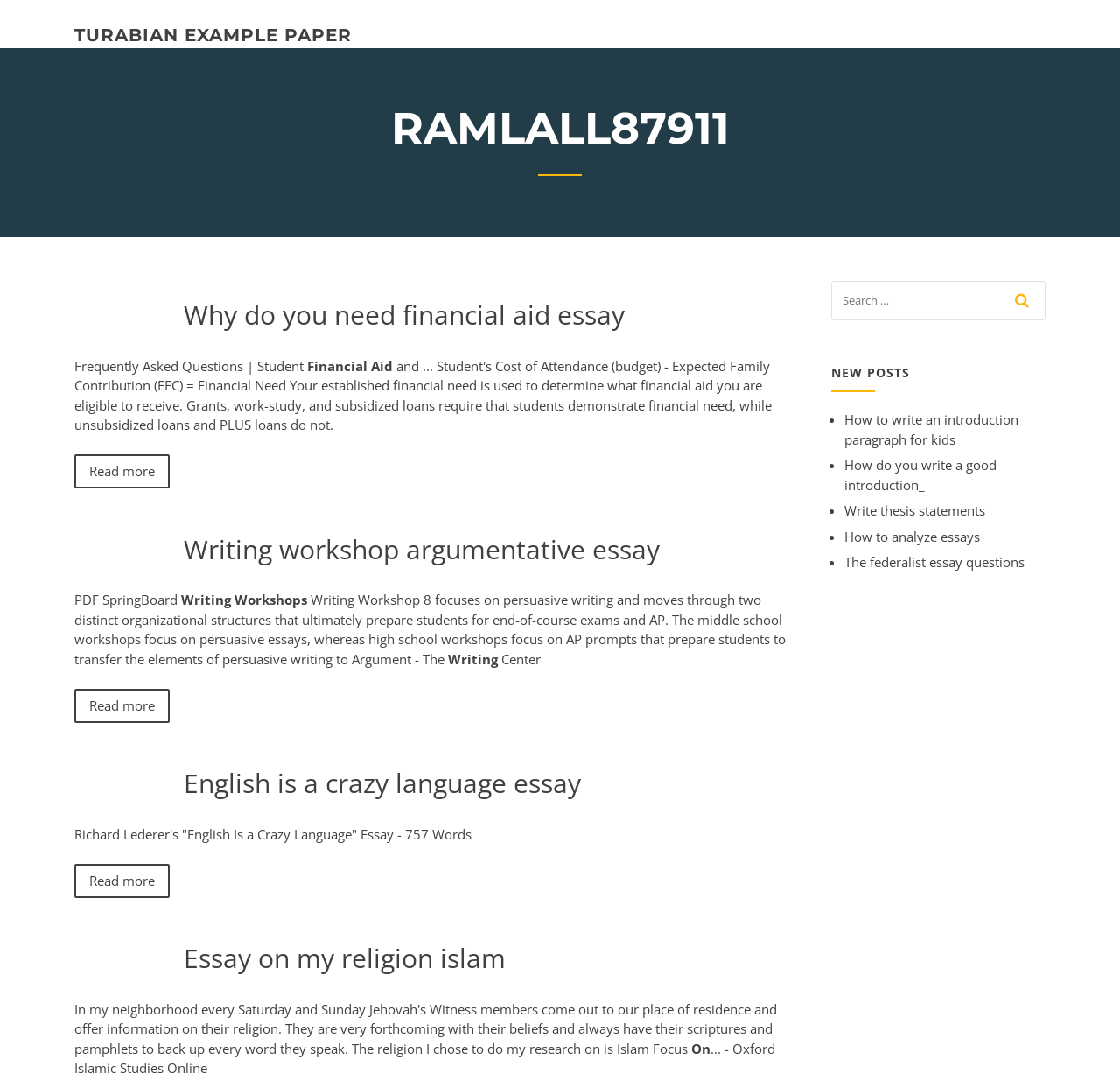Please identify the bounding box coordinates of where to click in order to follow the instruction: "Click on the link 'TURABIAN EXAMPLE PAPER'".

[0.066, 0.023, 0.314, 0.042]